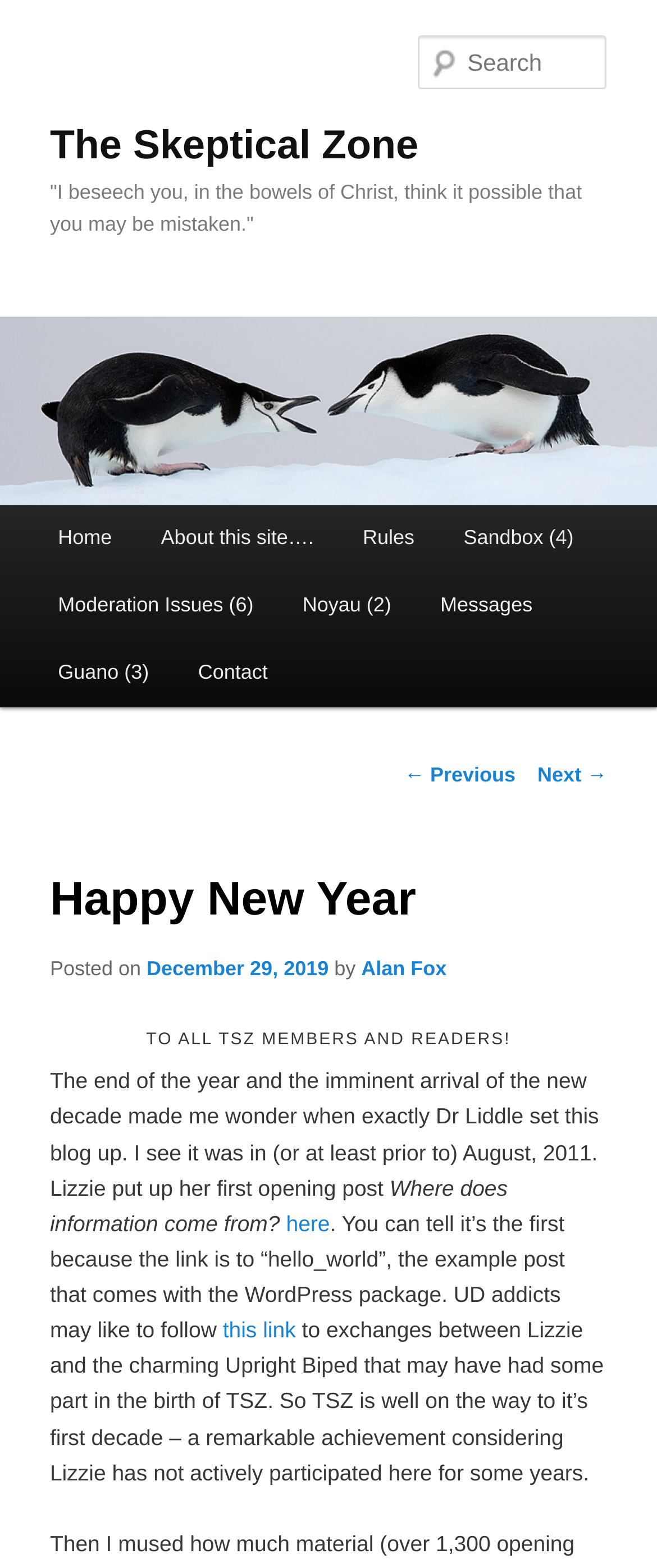Please provide a short answer using a single word or phrase for the question:
What is the date of the blog post?

December 29, 2019